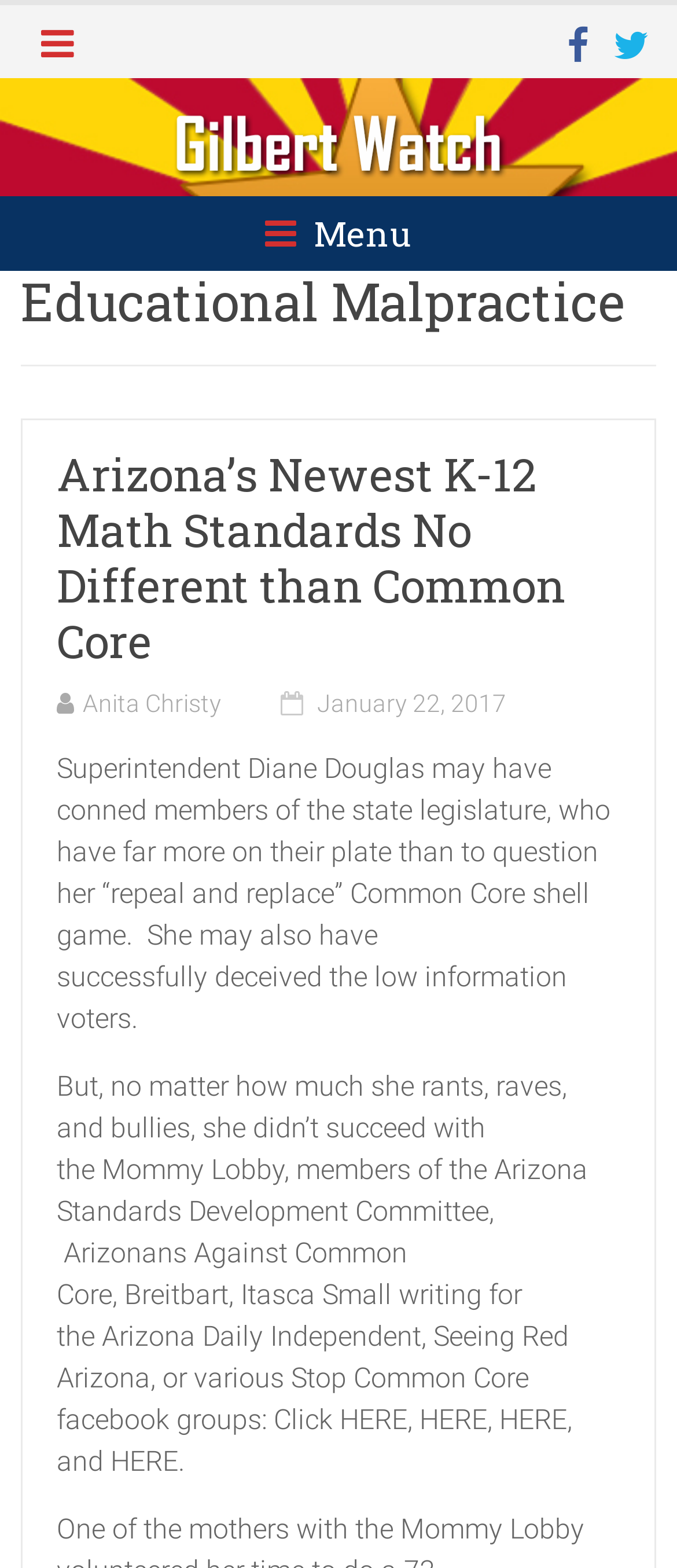Based on the element description: "January 22, 2017May 7, 2021", identify the UI element and provide its bounding box coordinates. Use four float numbers between 0 and 1, [left, top, right, bottom].

[0.402, 0.439, 0.748, 0.457]